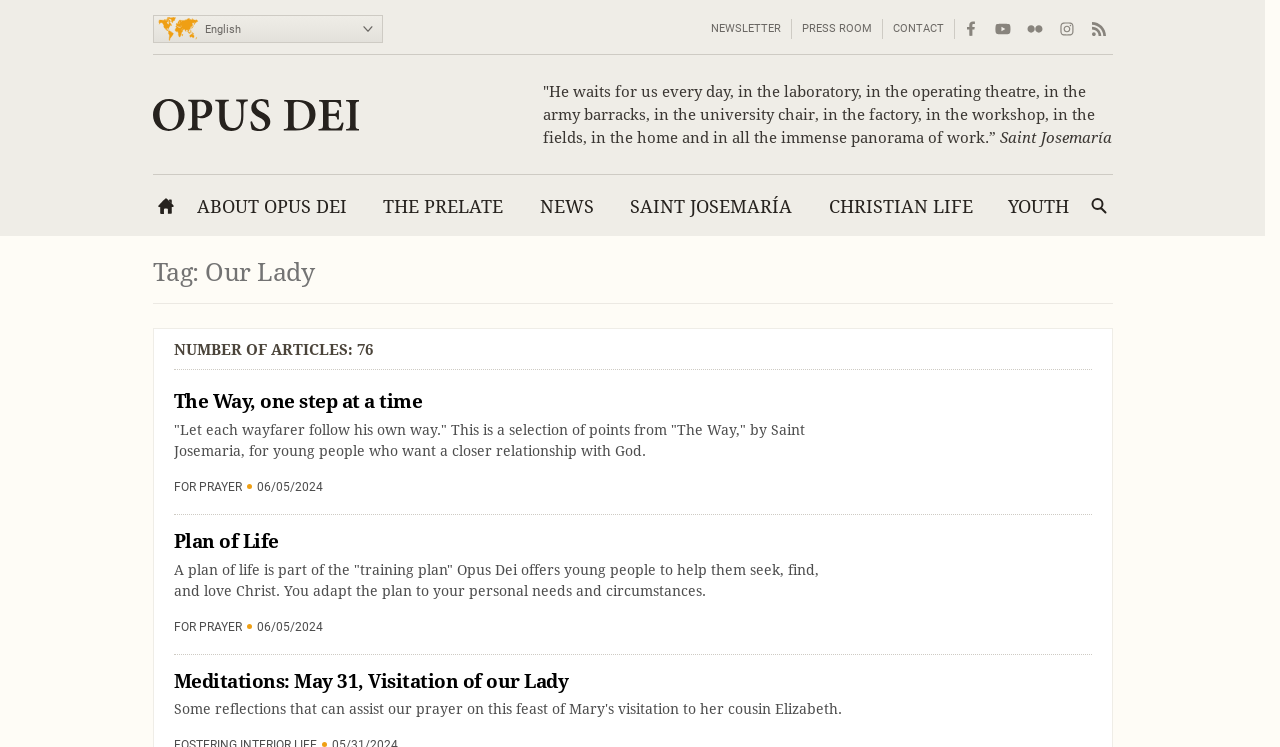Please determine the bounding box coordinates for the UI element described here. Use the format (top-left x, top-left y, bottom-right x, bottom-right y) with values bounded between 0 and 1: Plan of Life

[0.136, 0.709, 0.659, 0.742]